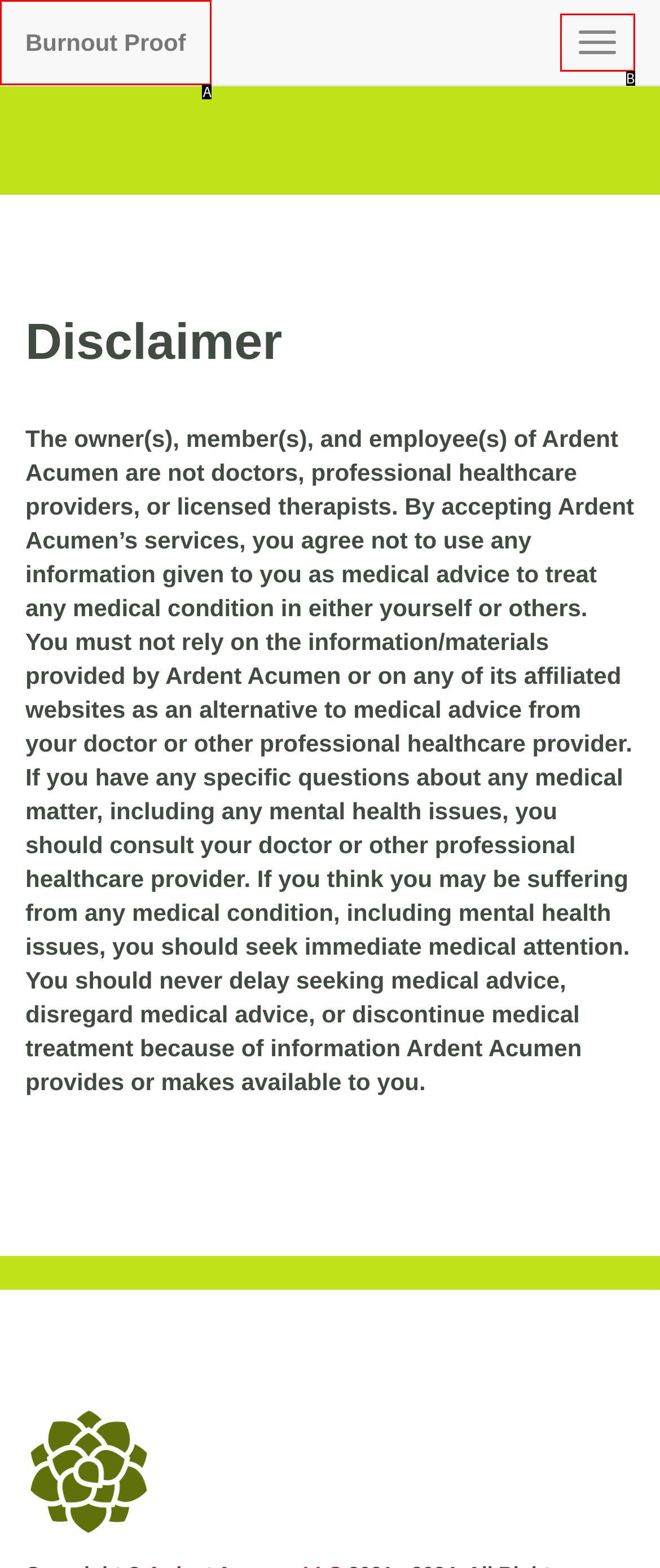Identify which HTML element matches the description: Burnout Proof
Provide your answer in the form of the letter of the correct option from the listed choices.

A